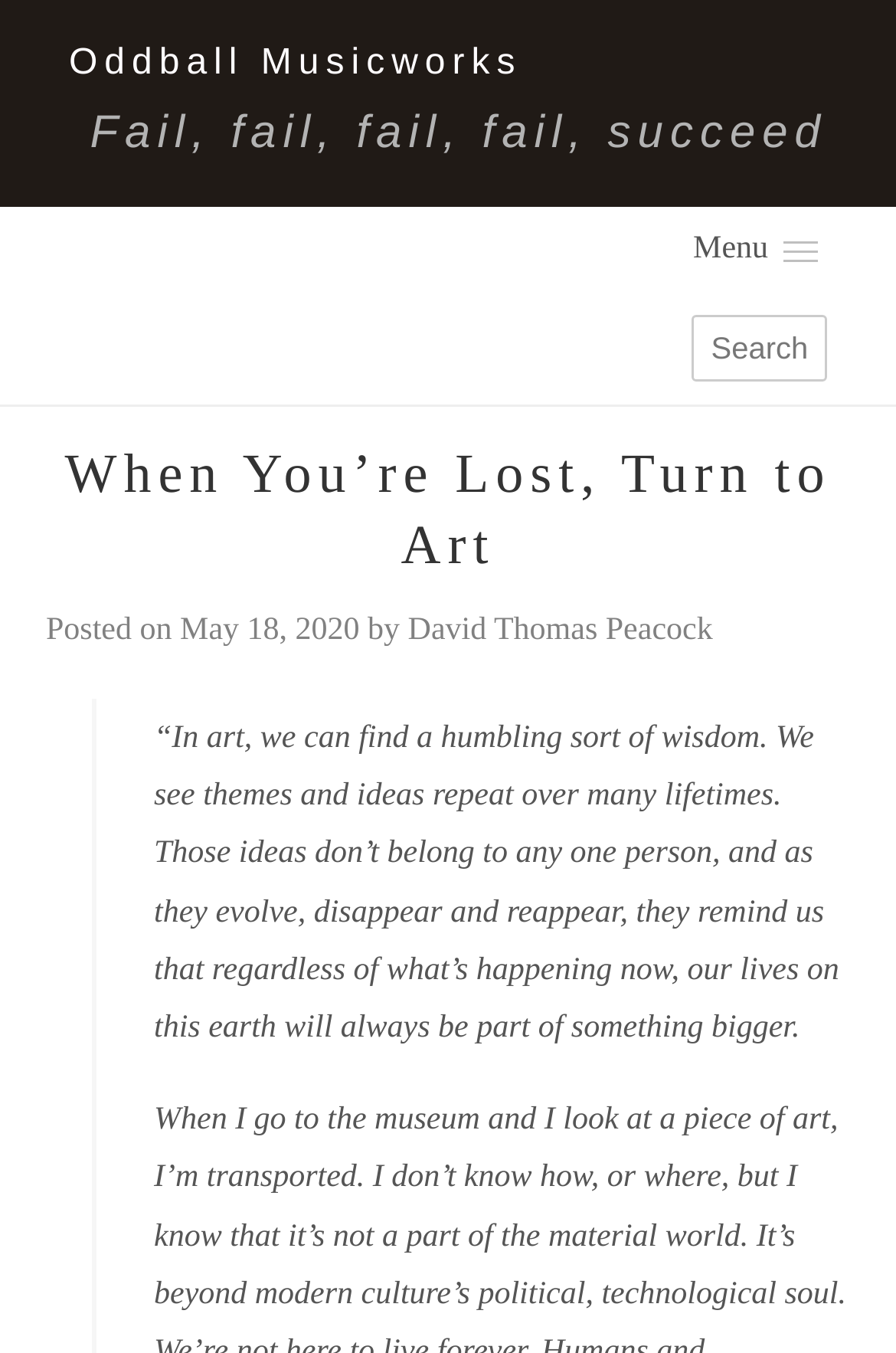Find the bounding box of the UI element described as follows: "Menu".

[0.751, 0.161, 0.936, 0.21]